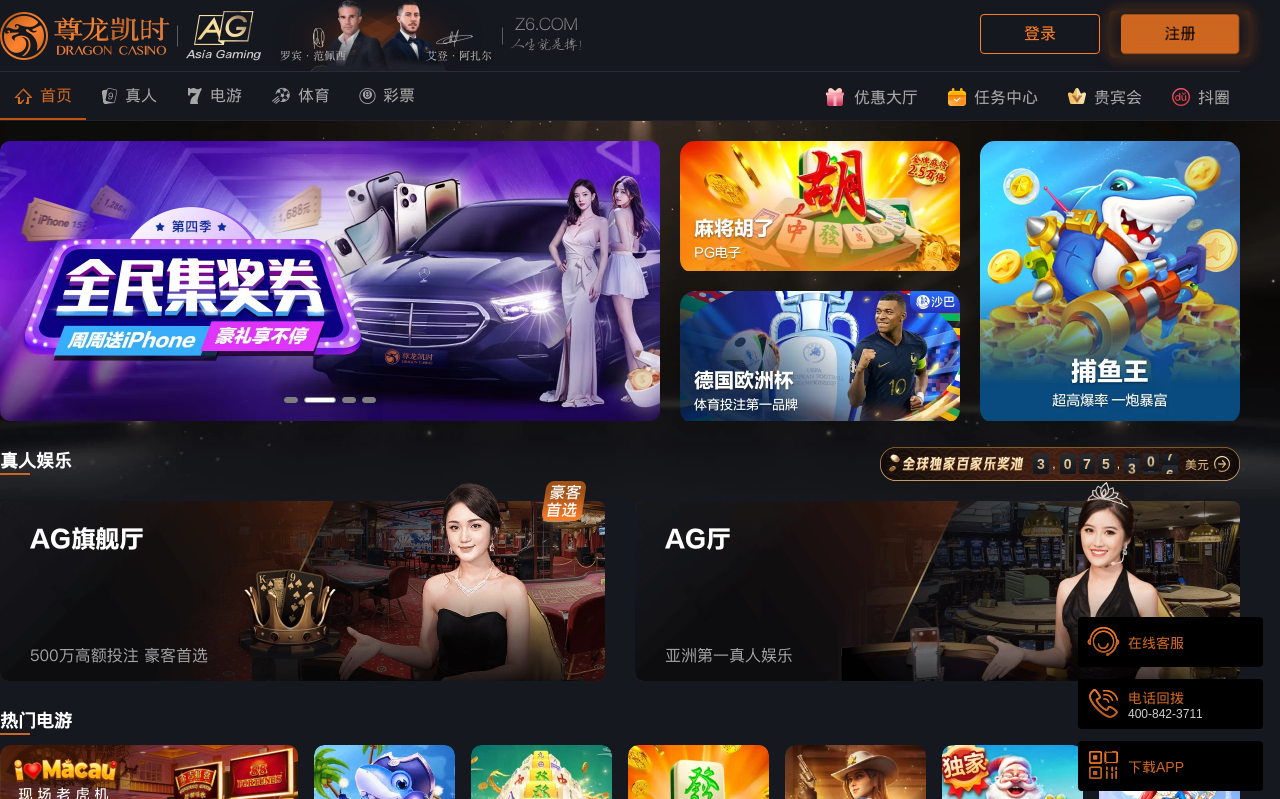Please identify the bounding box coordinates of the element's region that I should click in order to complete the following instruction: "Go to Company profile". The bounding box coordinates consist of four float numbers between 0 and 1, i.e., [left, top, right, bottom].

[0.362, 0.0, 0.453, 0.119]